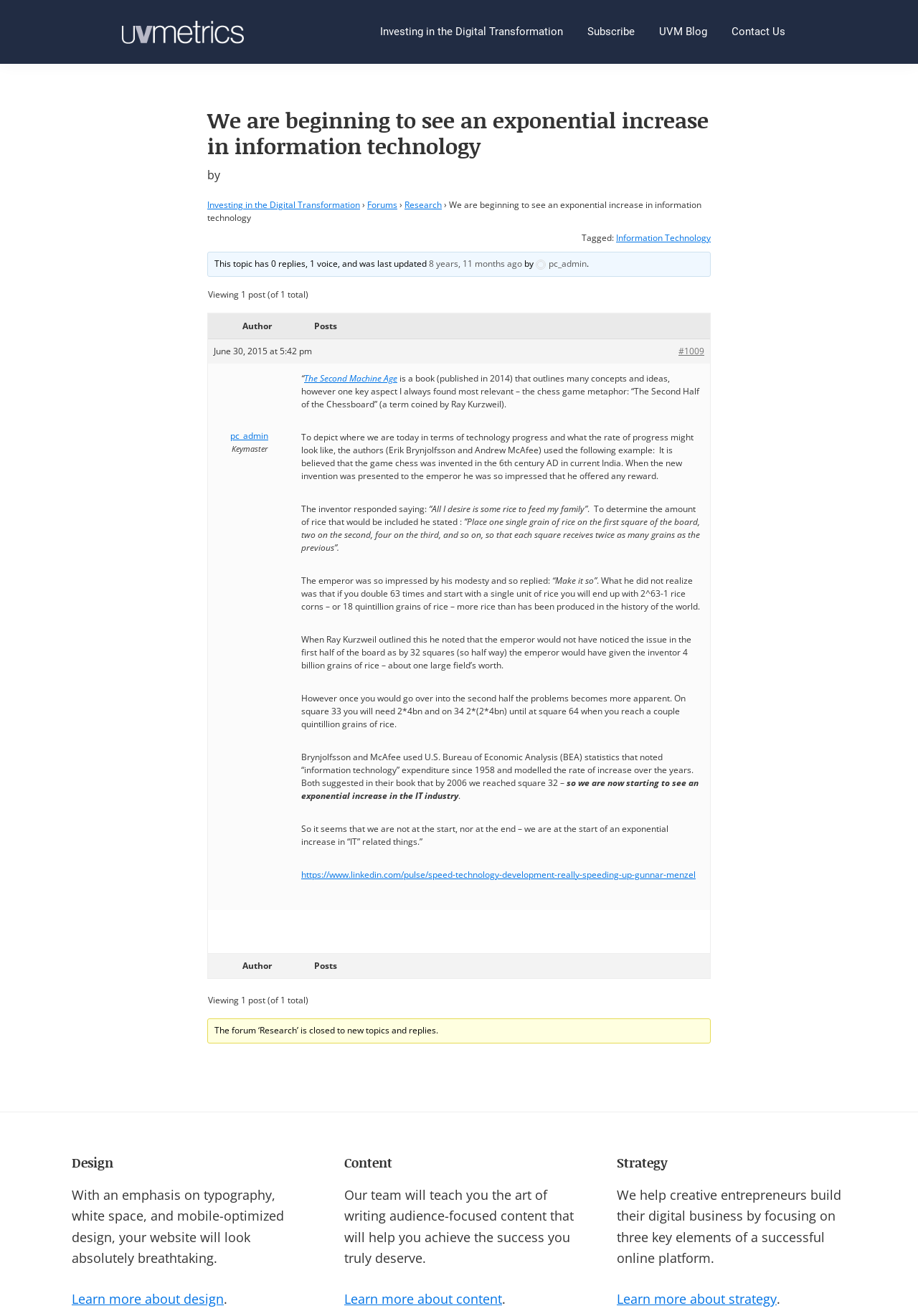Please identify the bounding box coordinates of the element that needs to be clicked to perform the following instruction: "View the 'Research' forum".

[0.441, 0.151, 0.481, 0.16]